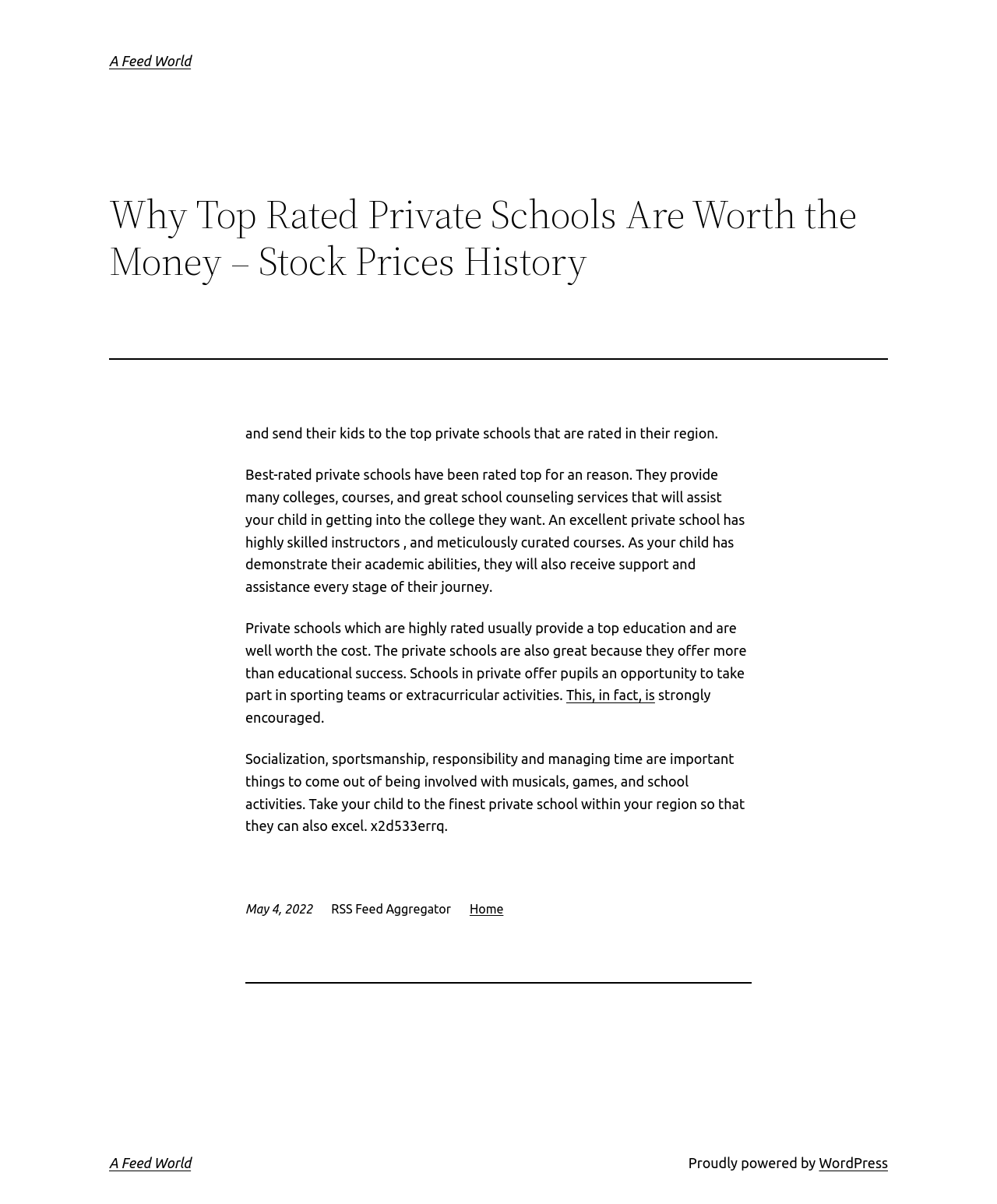Locate the UI element described by A Feed World and provide its bounding box coordinates. Use the format (top-left x, top-left y, bottom-right x, bottom-right y) with all values as floating point numbers between 0 and 1.

[0.109, 0.959, 0.192, 0.972]